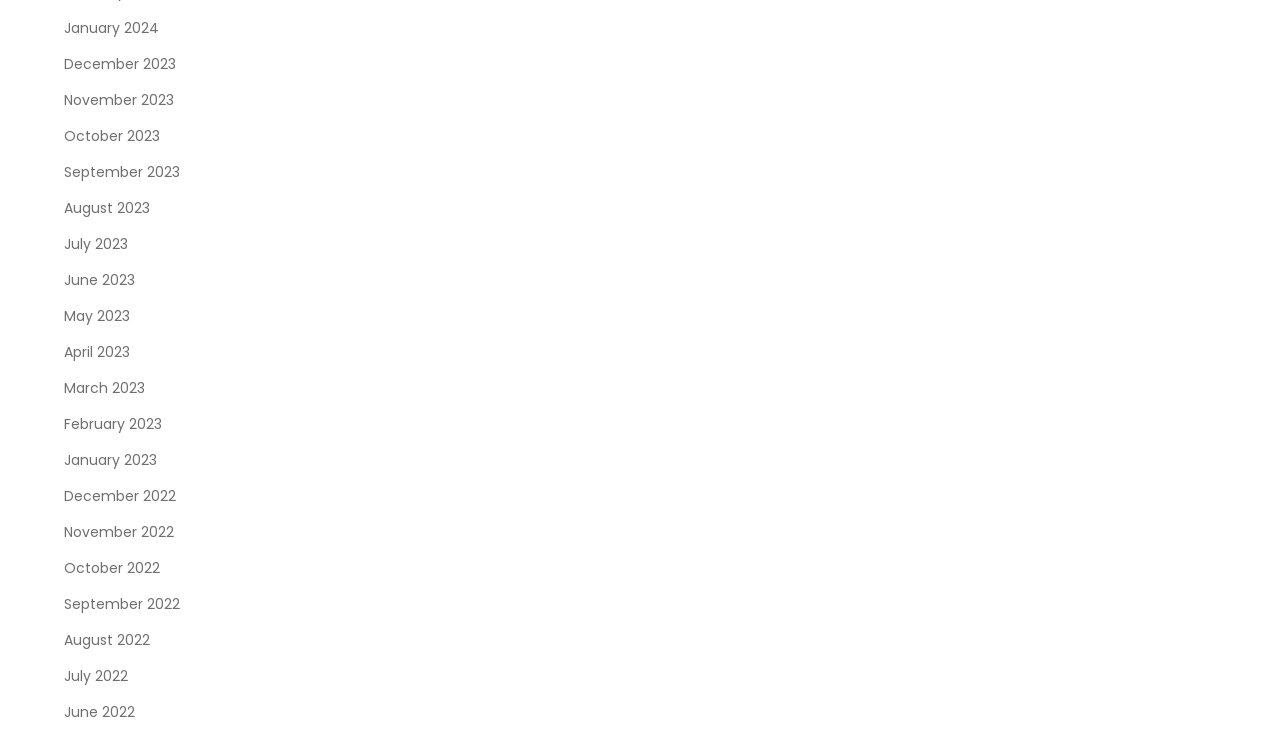Provide a short answer to the following question with just one word or phrase: What is the earliest month available?

December 2022